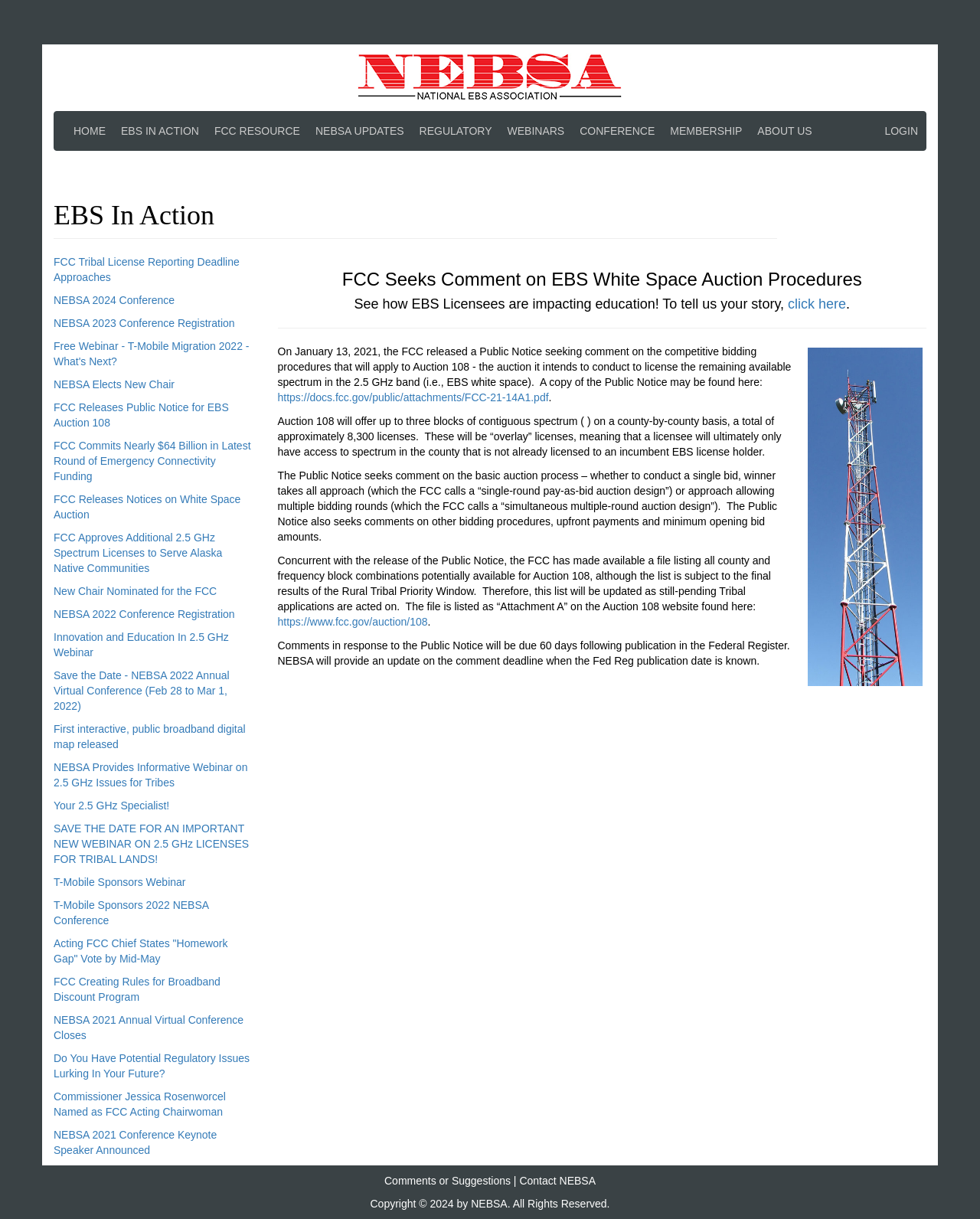Identify the bounding box coordinates for the element you need to click to achieve the following task: "Click on the NEBSA Logo". The coordinates must be four float values ranging from 0 to 1, formatted as [left, top, right, bottom].

[0.055, 0.036, 0.945, 0.091]